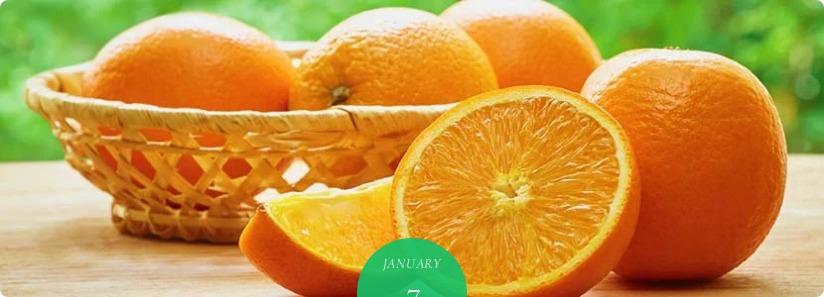What month is associated with the oranges?
Using the information from the image, answer the question thoroughly.

The circular green overlay in the lower section of the image displays the text 'JANUARY', which implies a seasonal connection between oranges and the month of January.